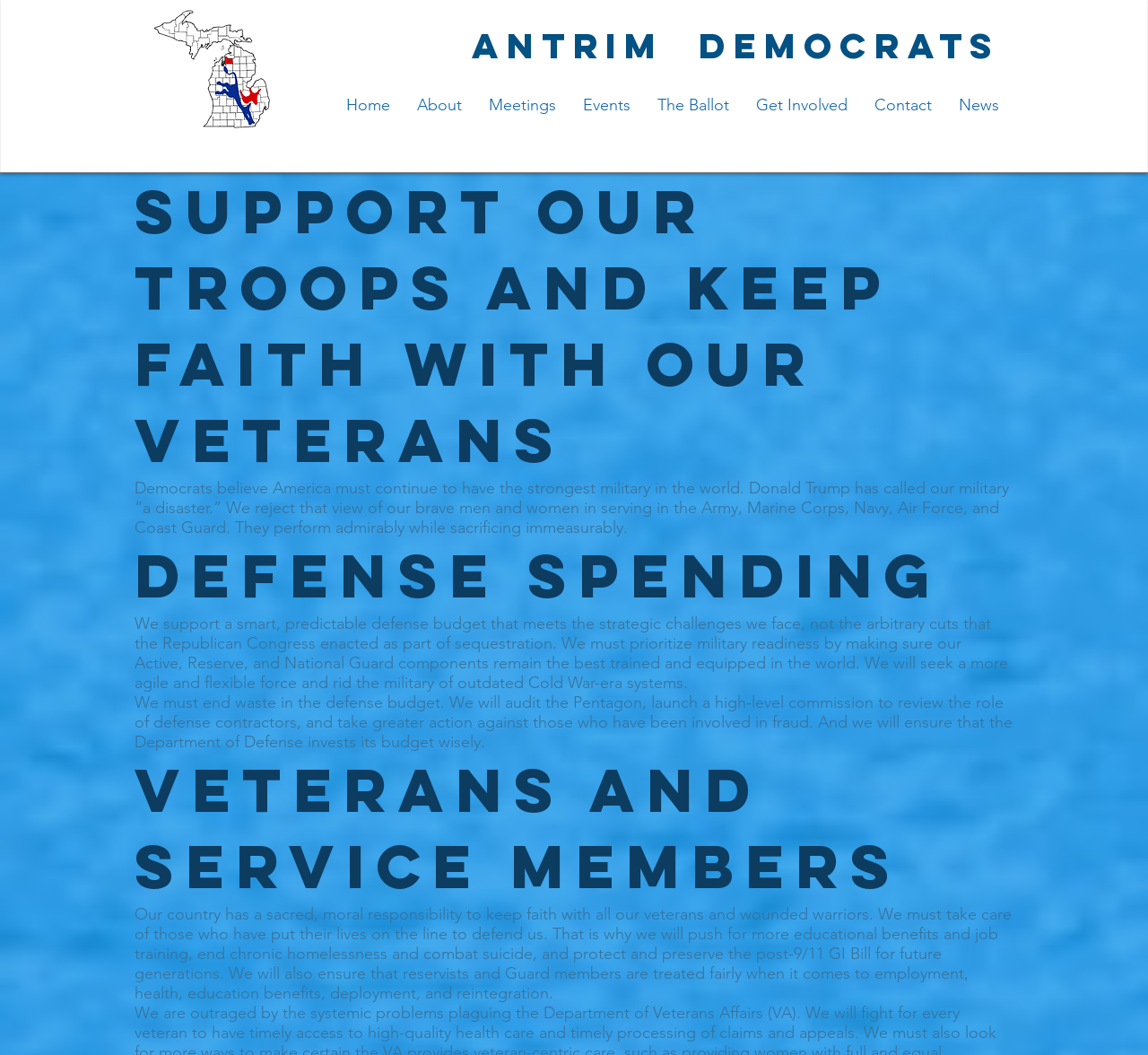Provide the bounding box coordinates of the HTML element this sentence describes: "Meetings". The bounding box coordinates consist of four float numbers between 0 and 1, i.e., [left, top, right, bottom].

[0.414, 0.08, 0.496, 0.119]